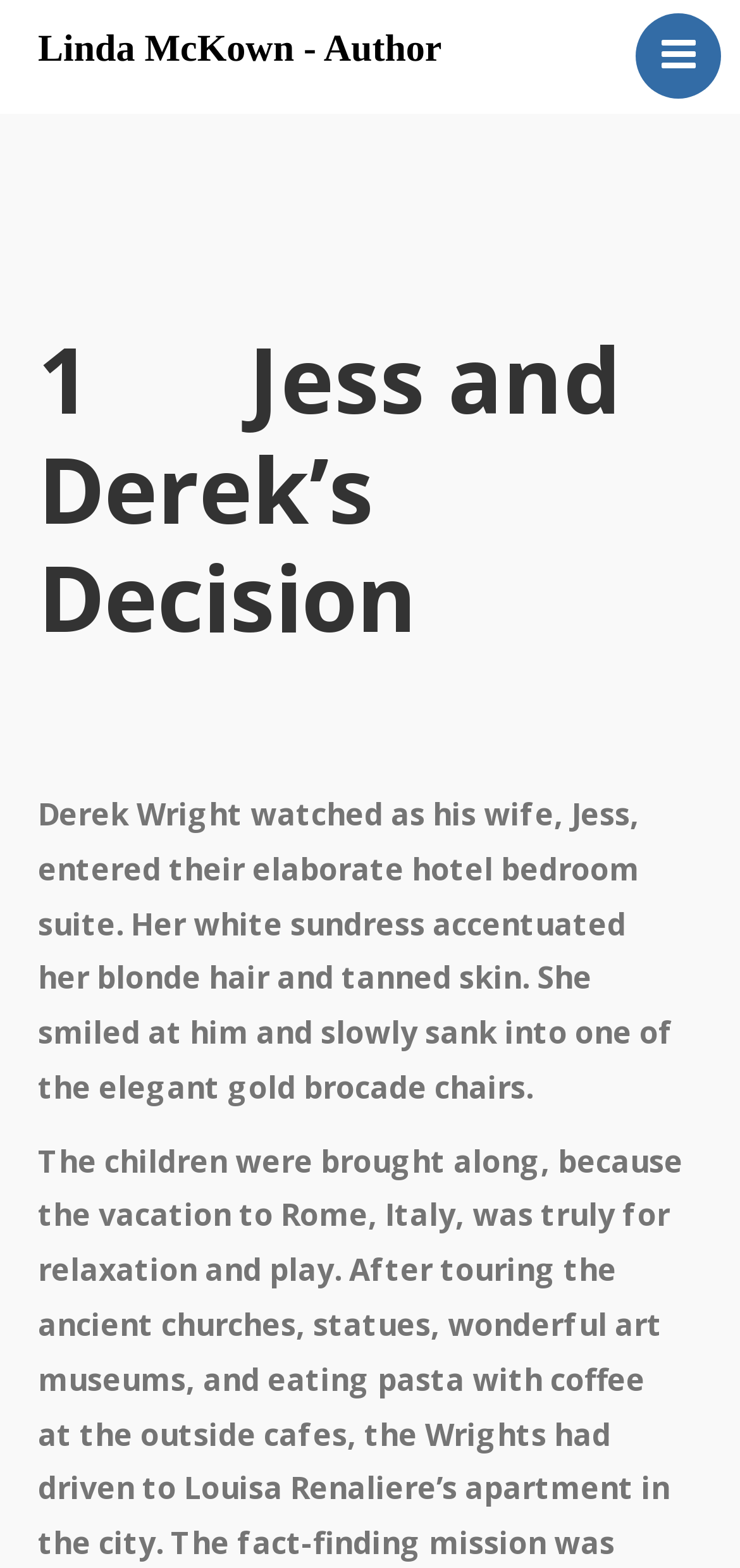Please identify the bounding box coordinates of the element's region that needs to be clicked to fulfill the following instruction: "Click on Home". The bounding box coordinates should consist of four float numbers between 0 and 1, i.e., [left, top, right, bottom].

[0.154, 0.049, 0.846, 0.09]